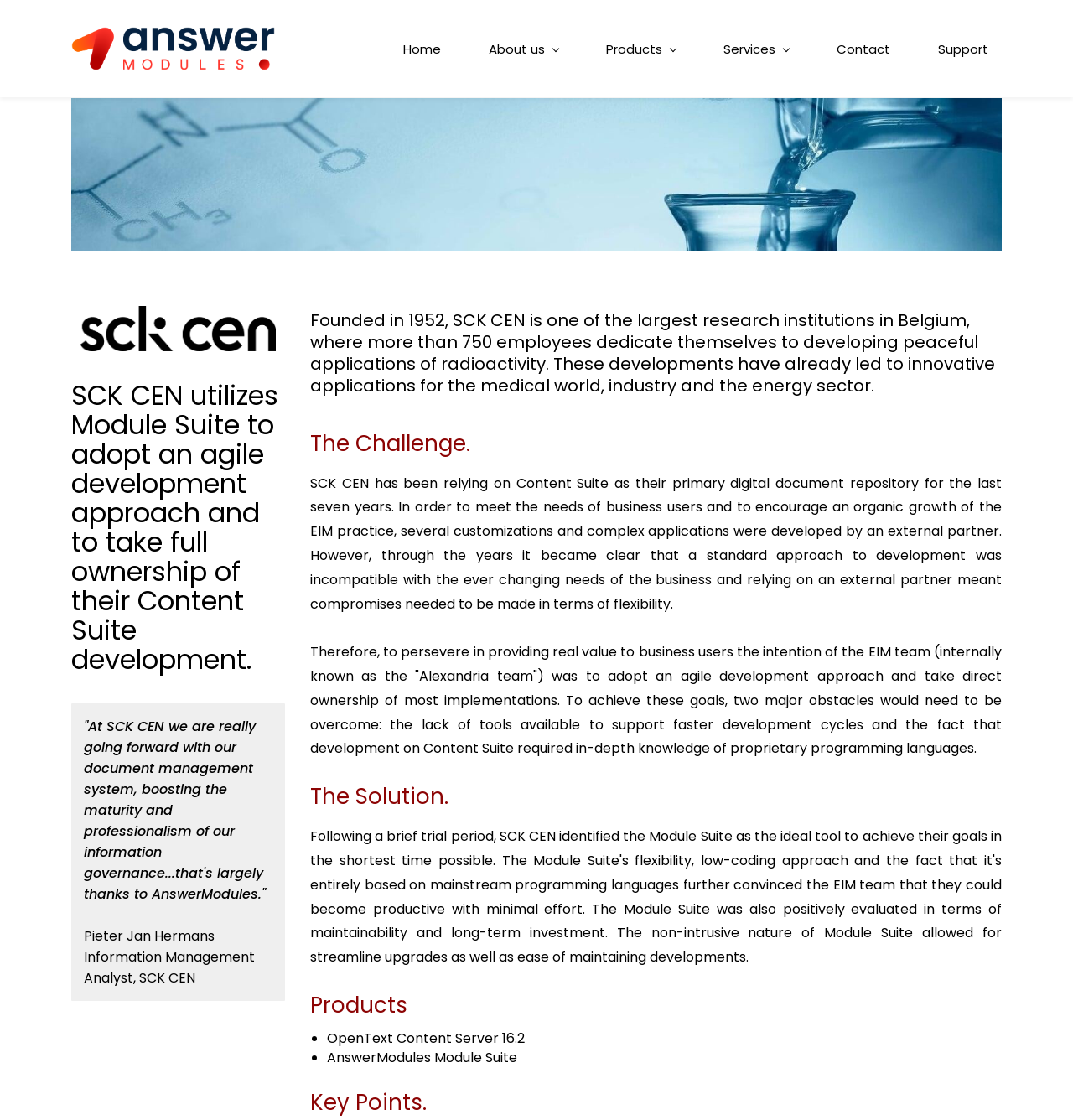From the element description About us, predict the bounding box coordinates of the UI element. The coordinates must be specified in the format (top-left x, top-left y, bottom-right x, bottom-right y) and should be within the 0 to 1 range.

[0.443, 0.032, 0.533, 0.055]